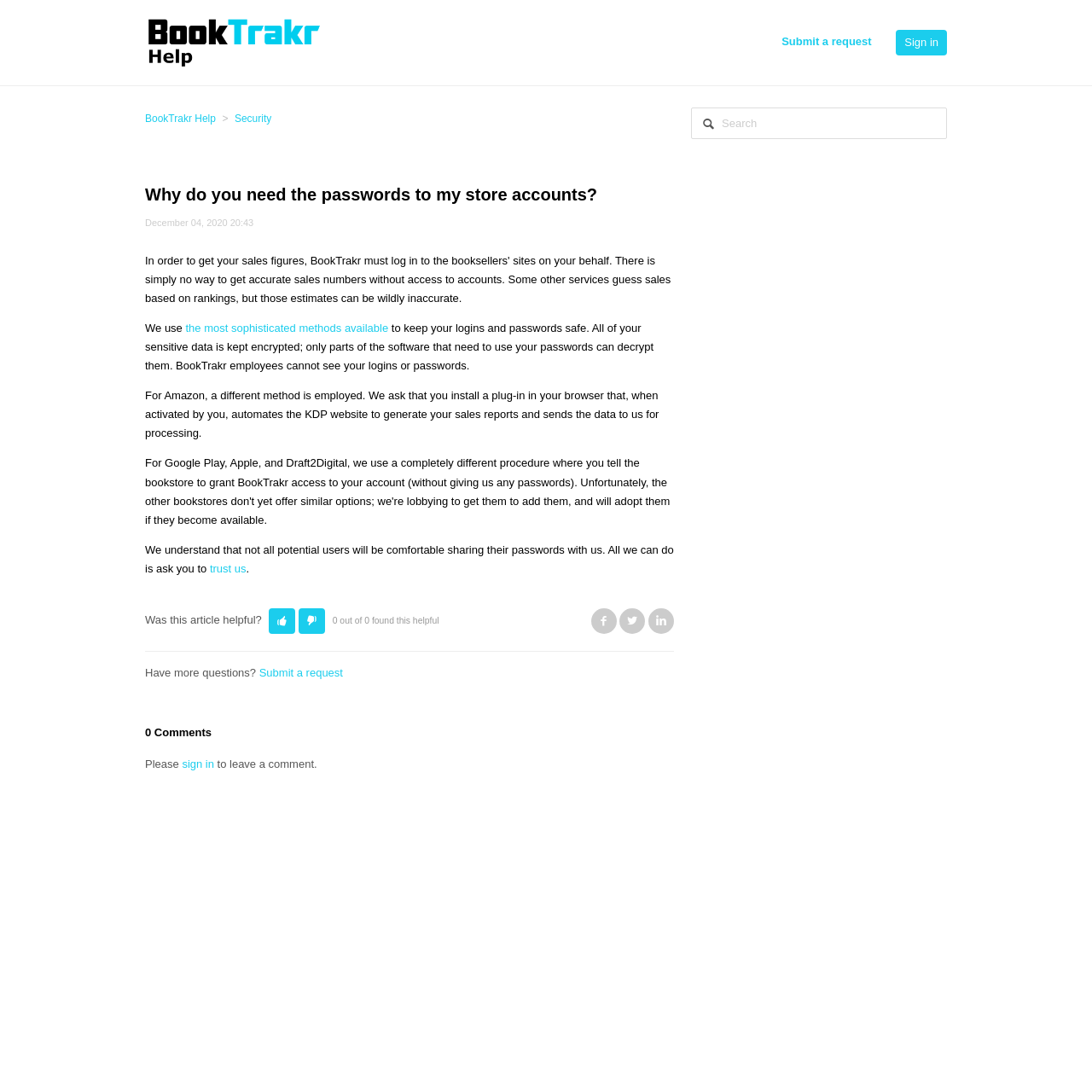Locate the bounding box coordinates of the UI element described by: "APPLE SERIAL NUMBER LOOKUP". Provide the coordinates as four float numbers between 0 and 1, formatted as [left, top, right, bottom].

None